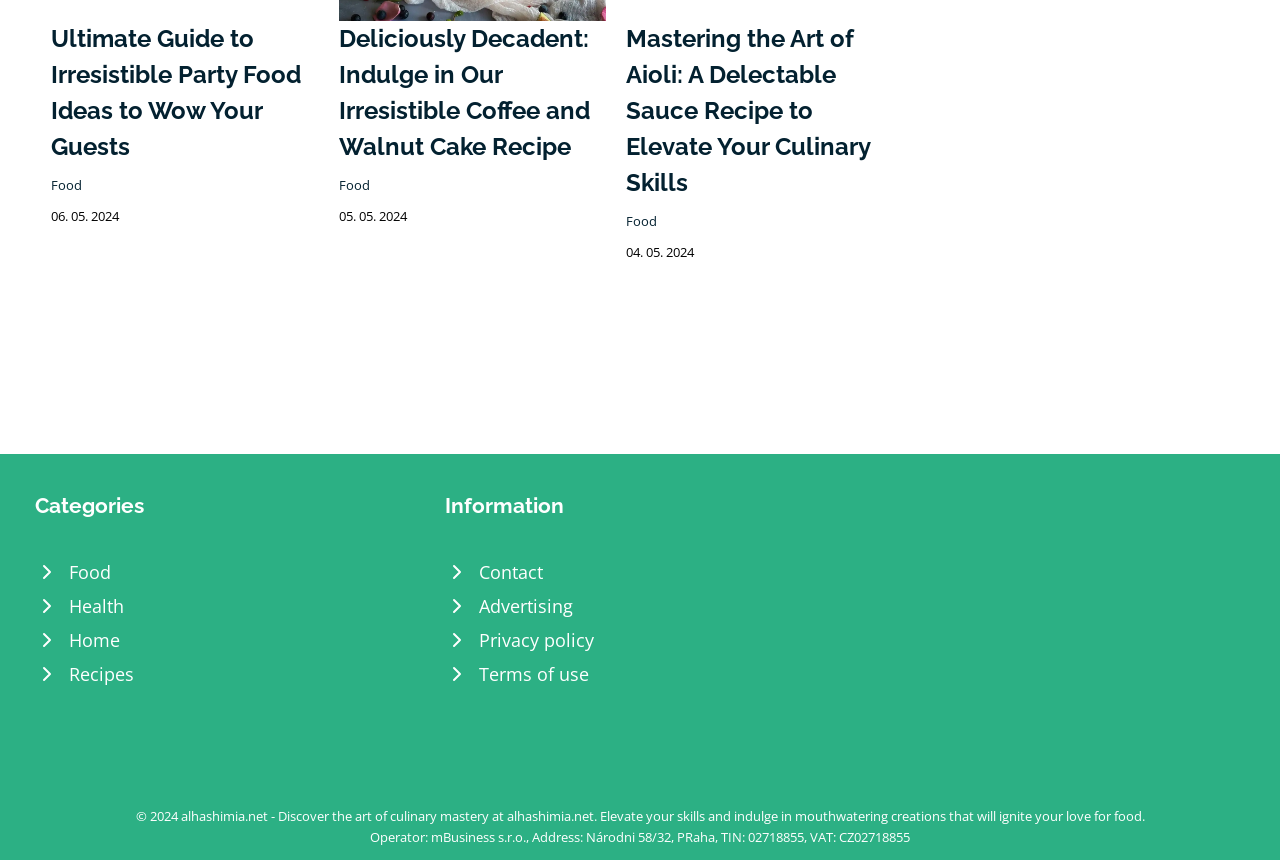Determine the bounding box for the HTML element described here: "Write the First Review". The coordinates should be given as [left, top, right, bottom] with each number being a float between 0 and 1.

None